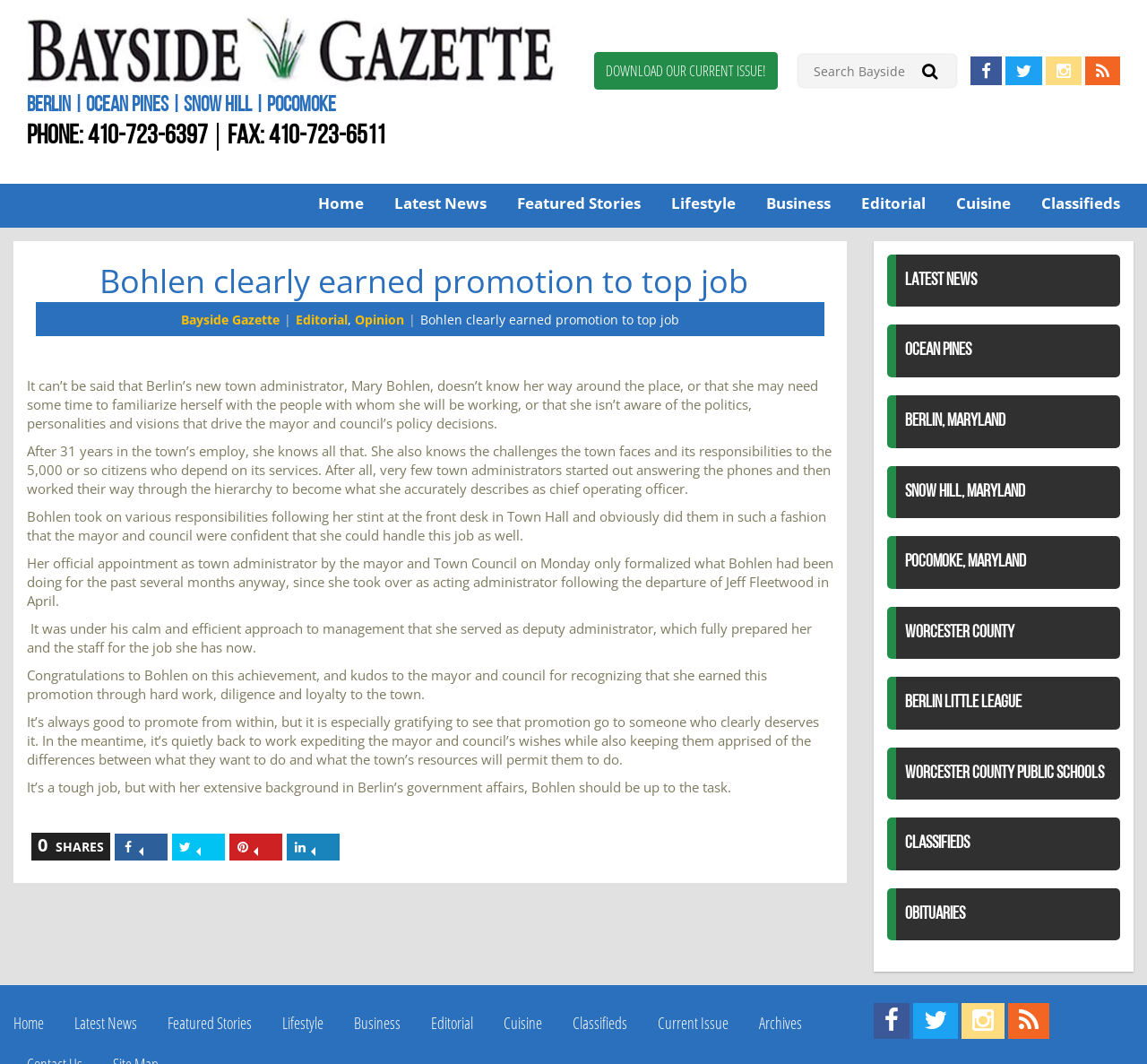Identify the bounding box coordinates for the element you need to click to achieve the following task: "Download the current issue". Provide the bounding box coordinates as four float numbers between 0 and 1, in the form [left, top, right, bottom].

[0.518, 0.049, 0.678, 0.084]